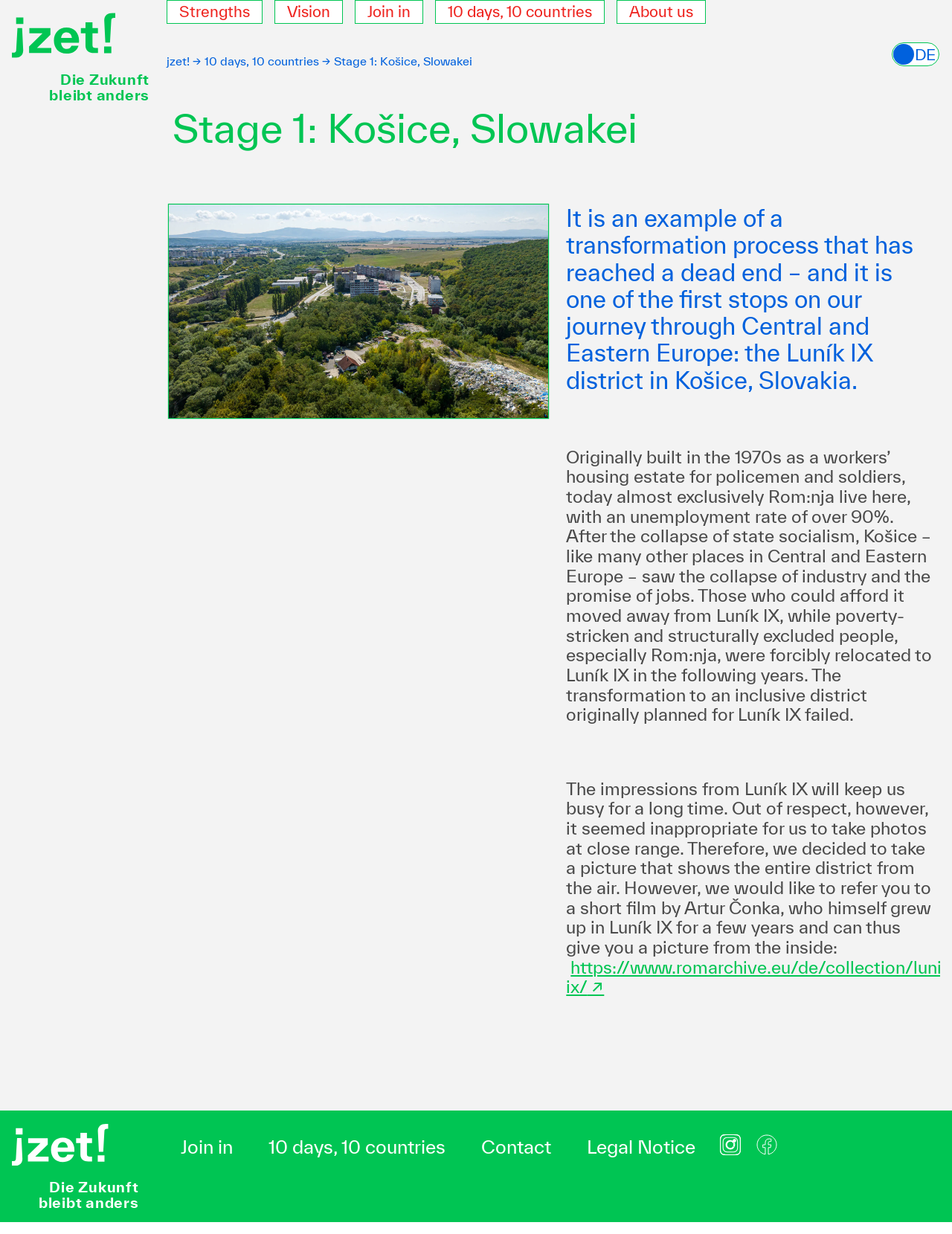What is the name of the district in Košice, Slovakia?
Respond to the question with a well-detailed and thorough answer.

I found the answer by reading the text in the article section, which mentions 'the Luník IX district in Košice, Slovakia'.